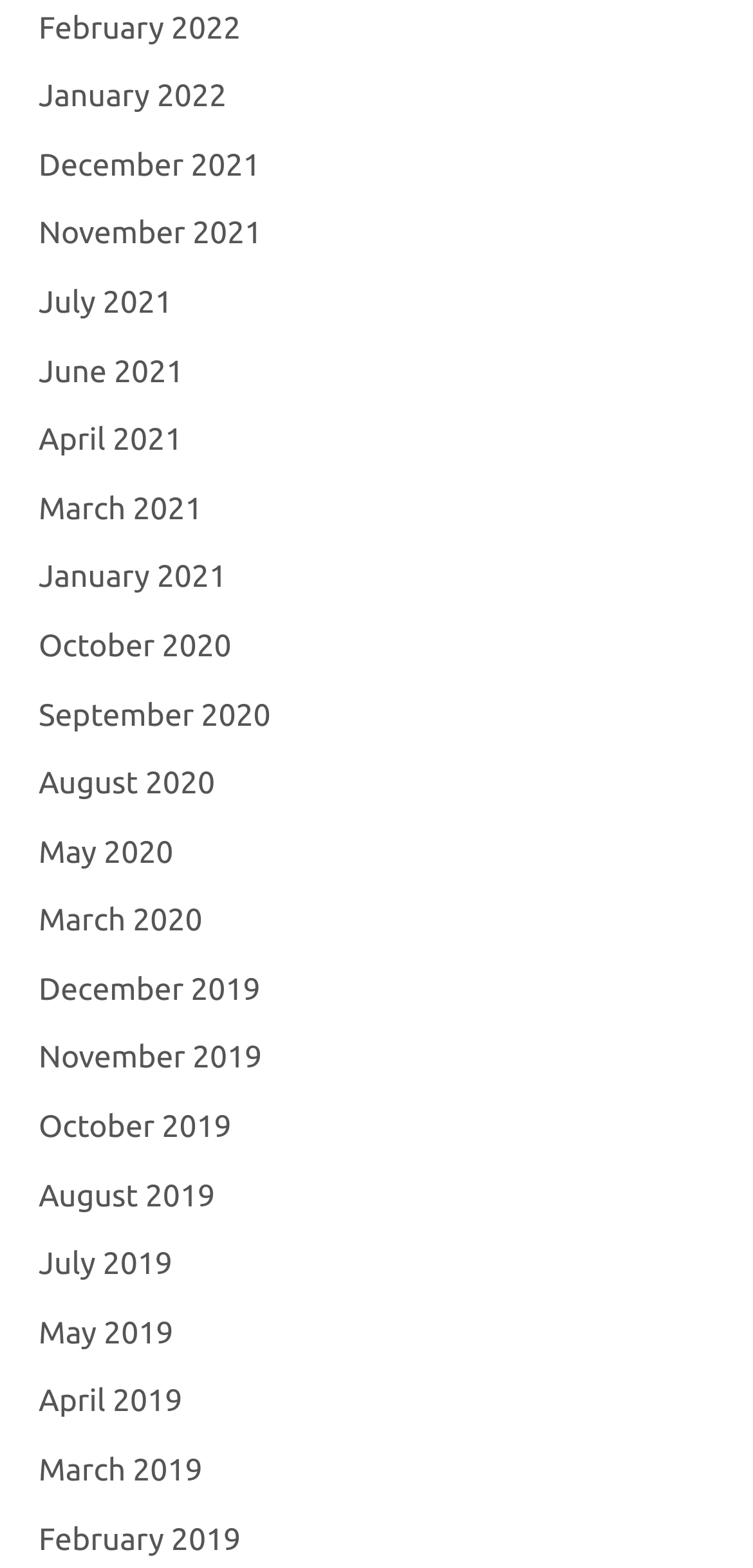Please respond to the question with a concise word or phrase:
How many years are represented on this webpage?

4